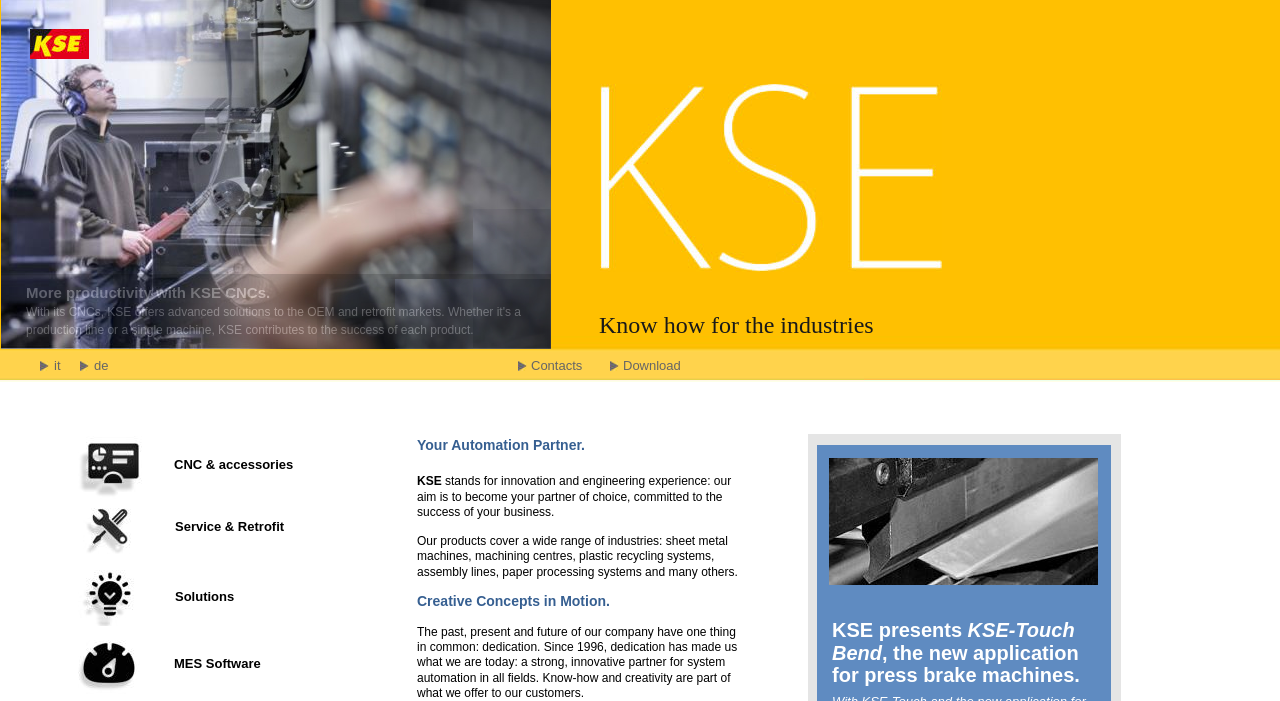What is the company's slogan?
Based on the screenshot, answer the question with a single word or phrase.

Creative Concepts in Motion.